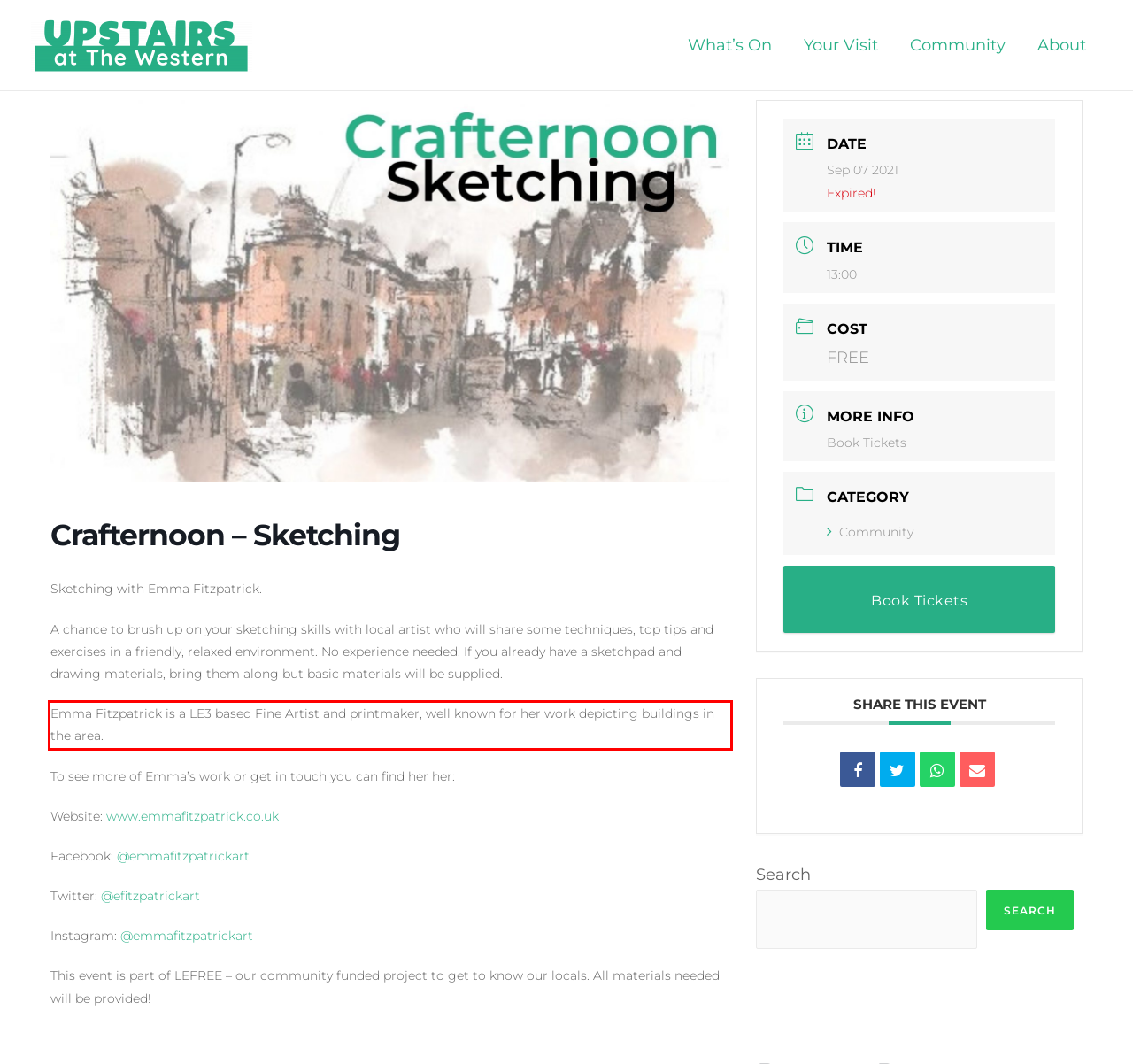From the given screenshot of a webpage, identify the red bounding box and extract the text content within it.

Emma Fitzpatrick is a LE3 based Fine Artist and printmaker, well known for her work depicting buildings in the area.